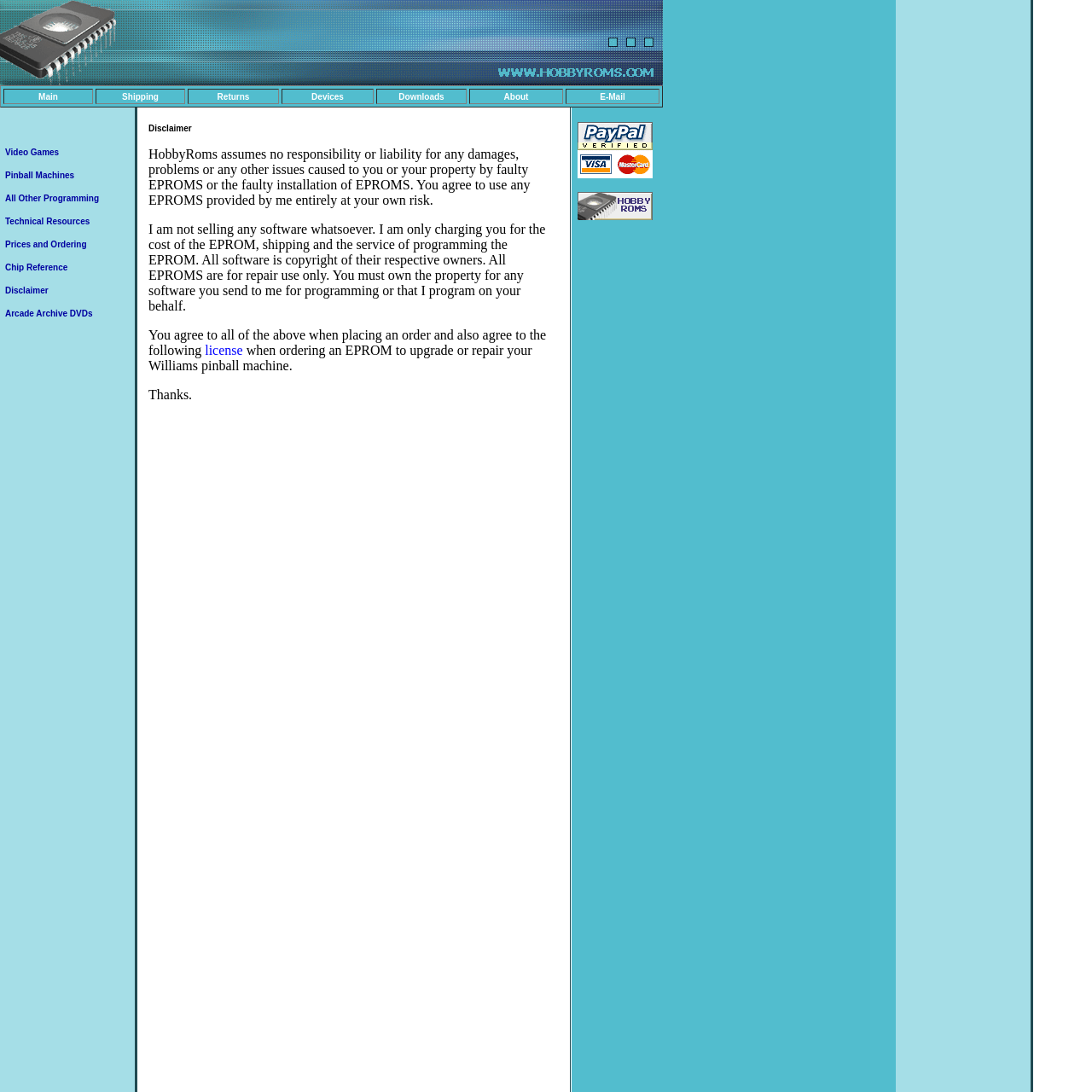Write an elaborate caption that captures the essence of the webpage.

The webpage is about Hobby Roms, a service that provides EPROM programming for hobbyists. At the top of the page, there is a logo image and a navigation menu with links to "Main", "Shipping", "Returns", "Devices", "Downloads", "About", and "E-Mail".

Below the navigation menu, there is a section with two rows of images. The first row has two images, and the second row has three images. 

To the right of the image section, there is a column with a list of links to various topics, including "Video Games", "Pinball Machines", "All Other Programming", "Technical Resources", "Prices and Ordering", "Chip Reference", "Disclaimer", and "Arcade Archive DVDs".

Below this column, there is a disclaimer section that takes up most of the page. The disclaimer text explains the terms and conditions of using the Hobby Roms service, including the assumption of risk by the user and the limitation of liability. The text also mentions that the service is only for repair use and that the user must own the property for any software being programmed.

At the bottom of the page, there is a section with two rows of images, similar to the one at the top. The first row has two images, and the second row has one image.